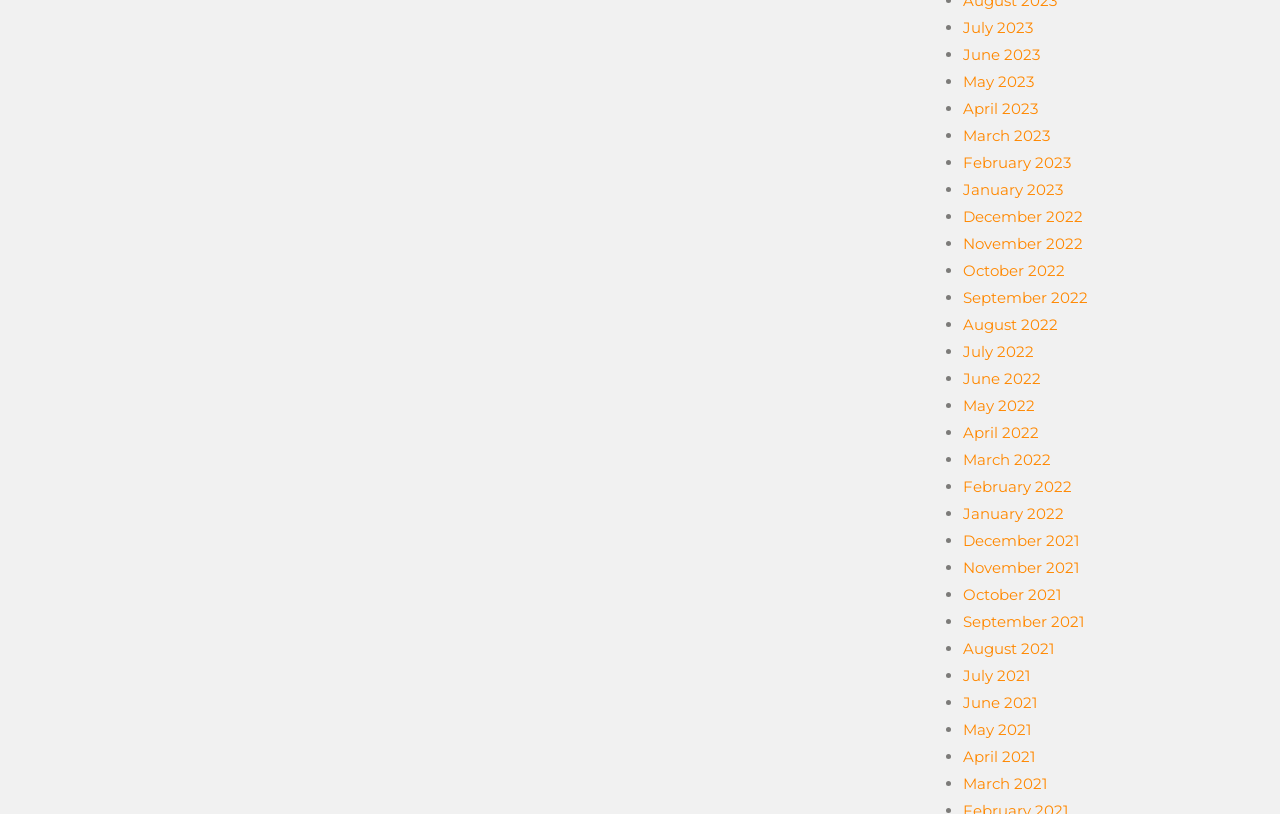Respond to the question below with a single word or phrase: Are the months listed in chronological order?

Yes